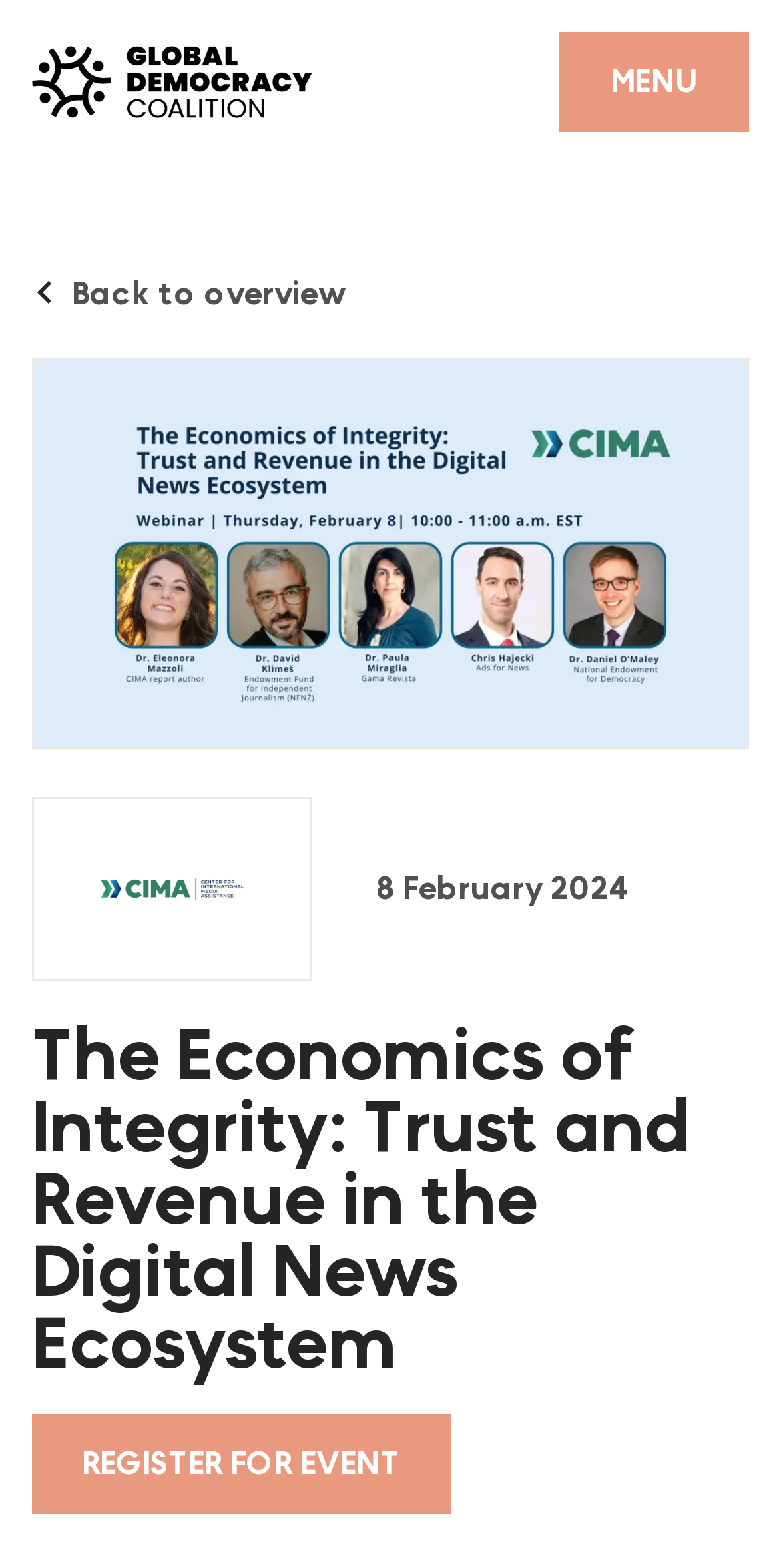Please find the bounding box coordinates for the clickable element needed to perform this instruction: "Go to the home page".

[0.041, 0.105, 0.959, 0.161]